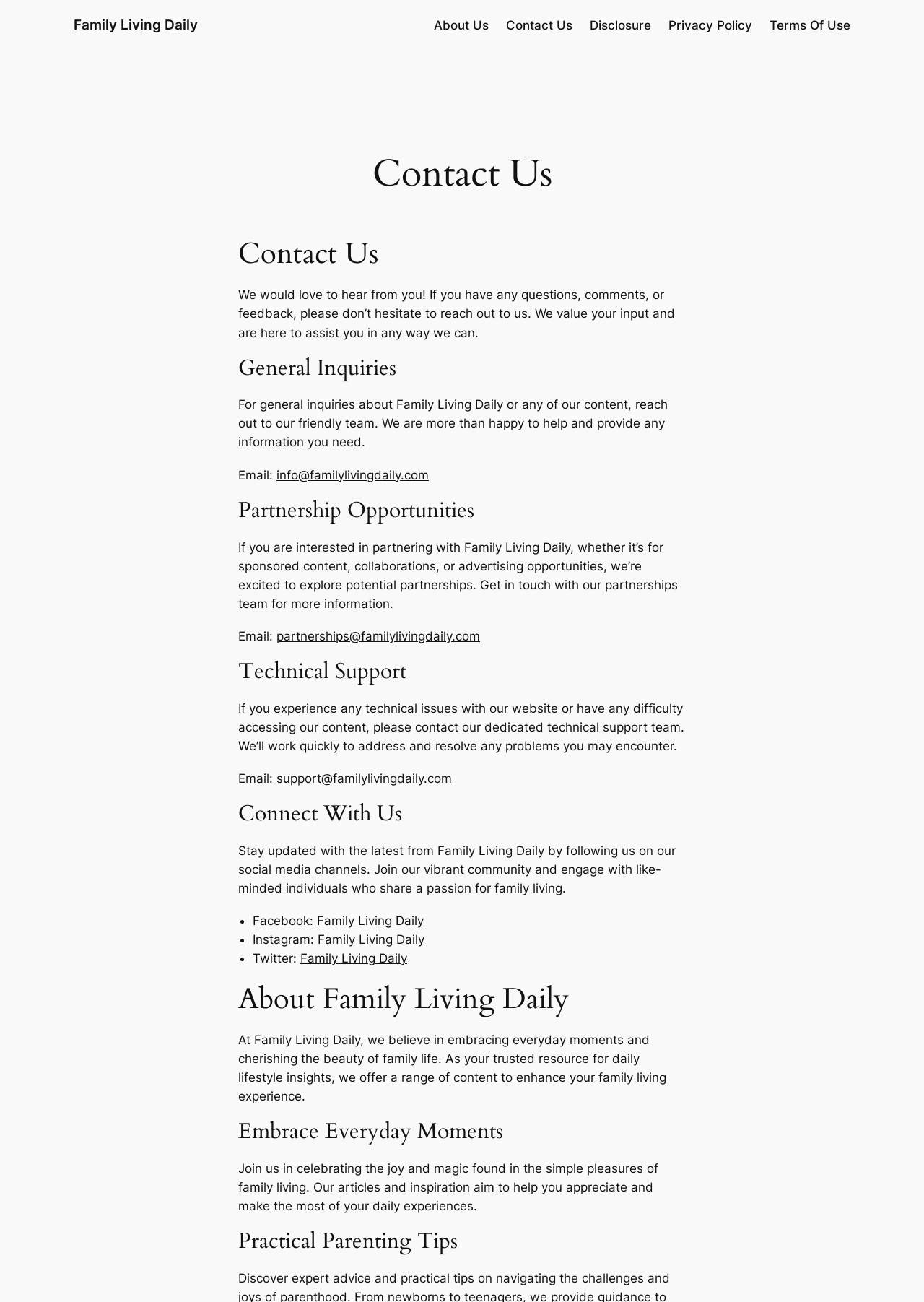How many social media channels can you connect with Family Living Daily on?
Using the image as a reference, give a one-word or short phrase answer.

Three